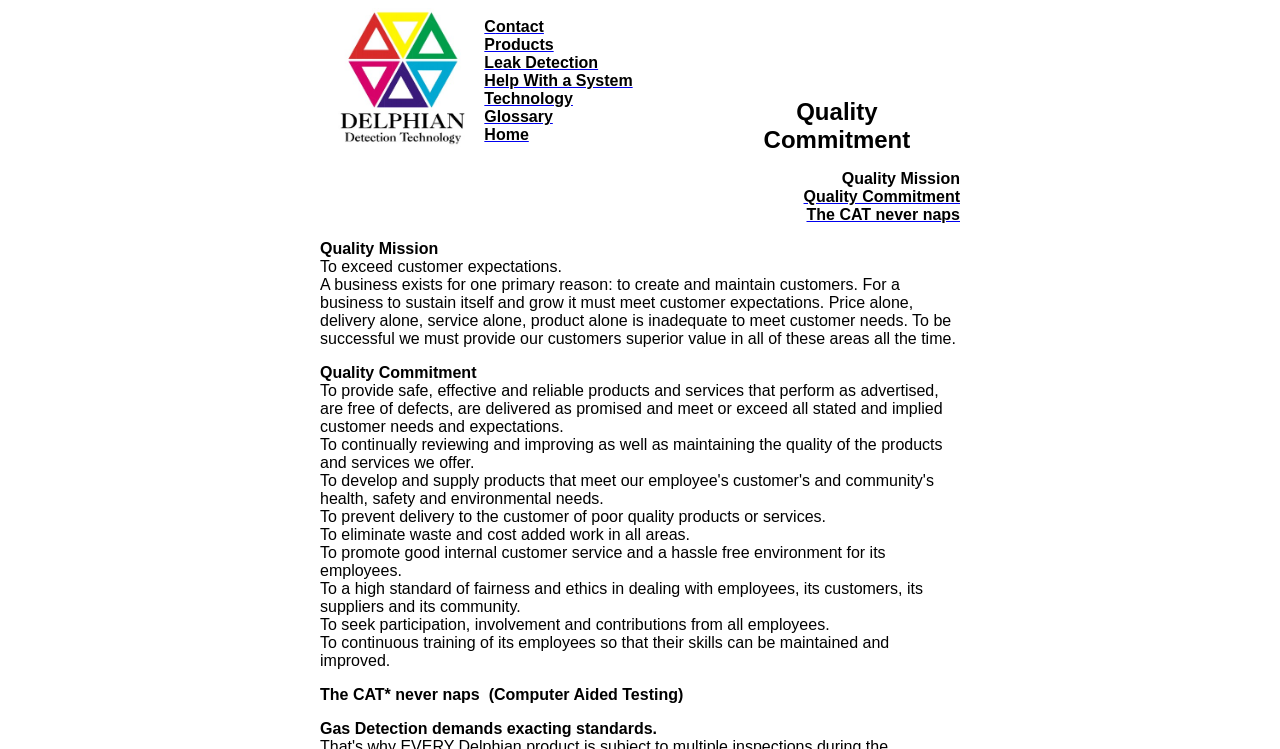Identify the bounding box coordinates of the section that should be clicked to achieve the task described: "Click on the 'Contact' link".

[0.378, 0.024, 0.387, 0.047]